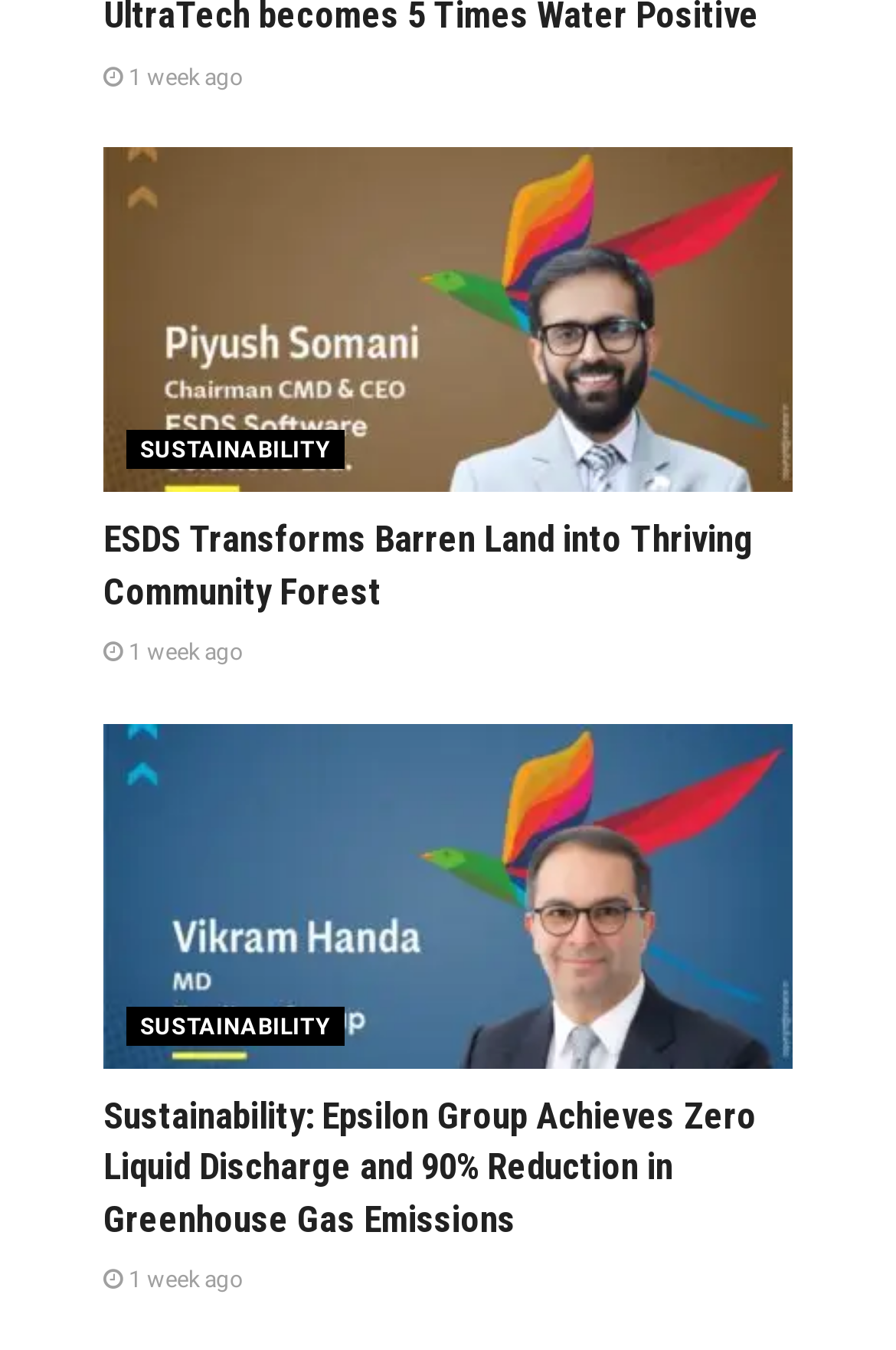Based on the element description 1 week ago, identify the bounding box of the UI element in the given webpage screenshot. The coordinates should be in the format (top-left x, top-left y, bottom-right x, bottom-right y) and must be between 0 and 1.

[0.115, 0.088, 0.272, 0.106]